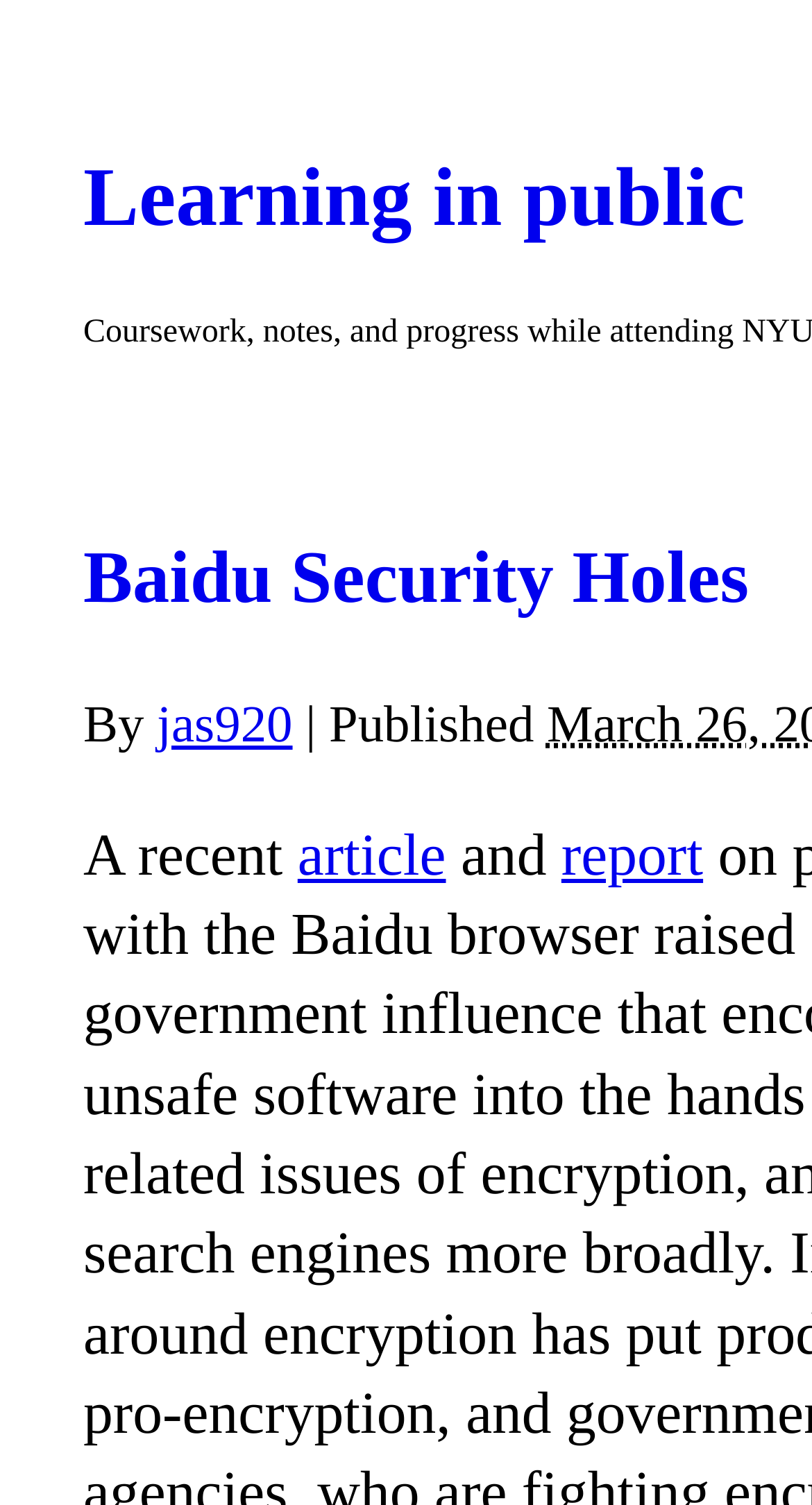Explain the webpage's design and content in an elaborate manner.

The webpage appears to be a blog post or article page. At the top, there is a header section that contains two links, "Learning in public" and "Baidu Security Holes", which are positioned side by side, with the latter being slightly below the former. 

Below the header section, there is a byline that reads "By jas920", where "jas920" is a link. The byline is followed by a vertical line separator and then the text "Published". 

The main content of the page starts with a paragraph of text that reads "A recent article and report". The words "article" and "report" are links. The text is positioned near the top of the page, slightly below the byline and publication information.